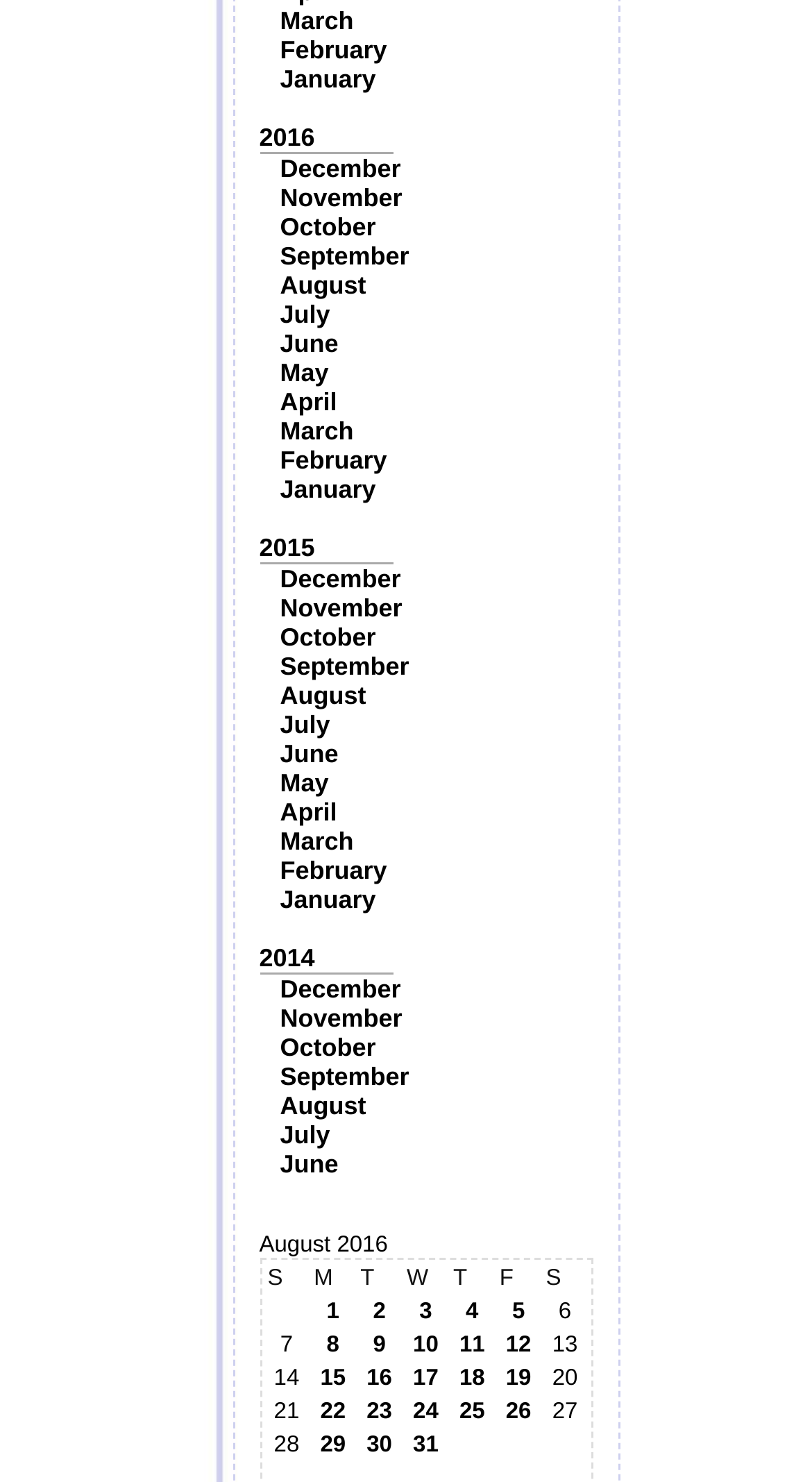Can you provide the bounding box coordinates for the element that should be clicked to implement the instruction: "Check 15"?

[0.387, 0.922, 0.433, 0.939]